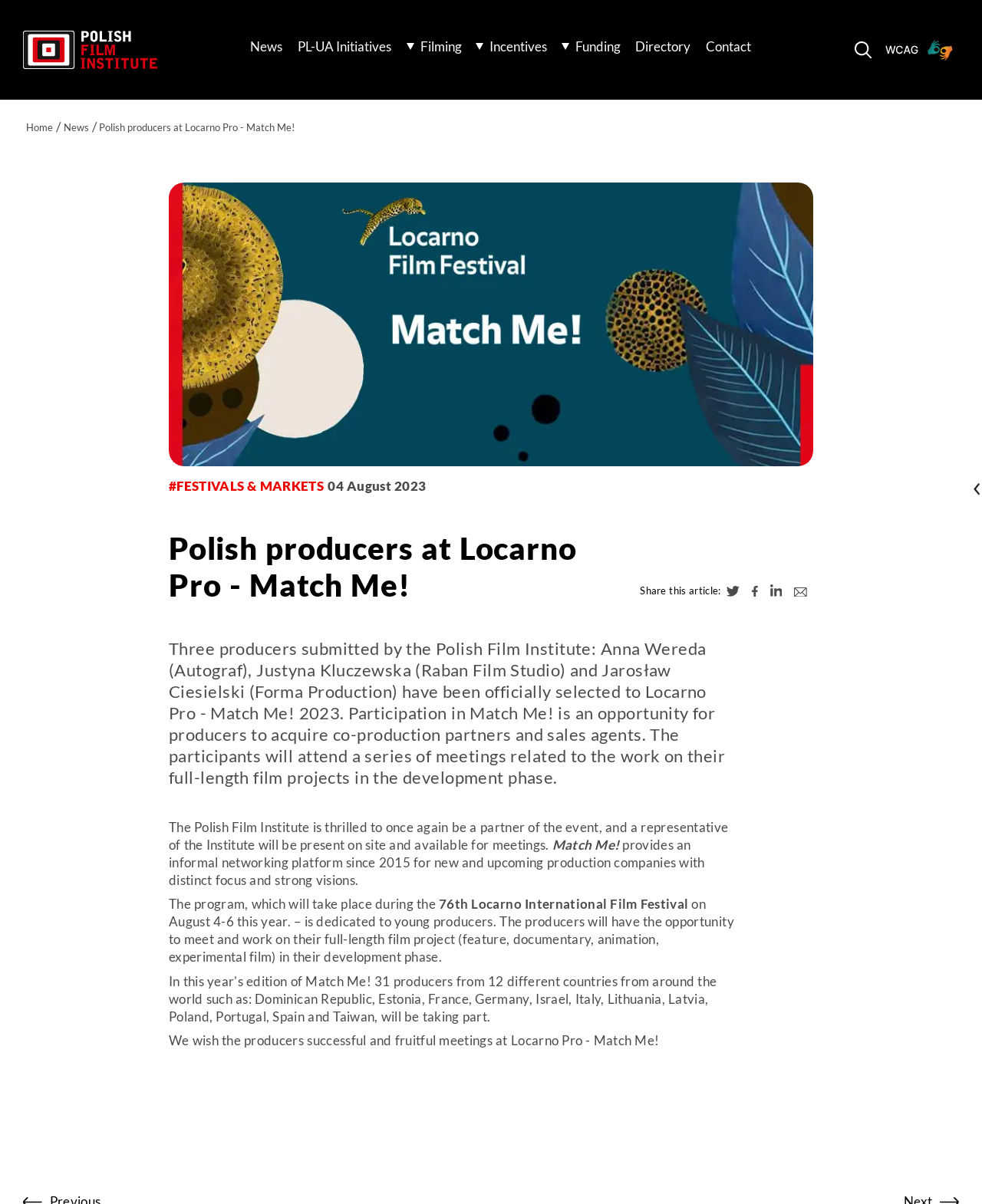Could you indicate the bounding box coordinates of the region to click in order to complete this instruction: "Go to News".

[0.251, 0.033, 0.291, 0.044]